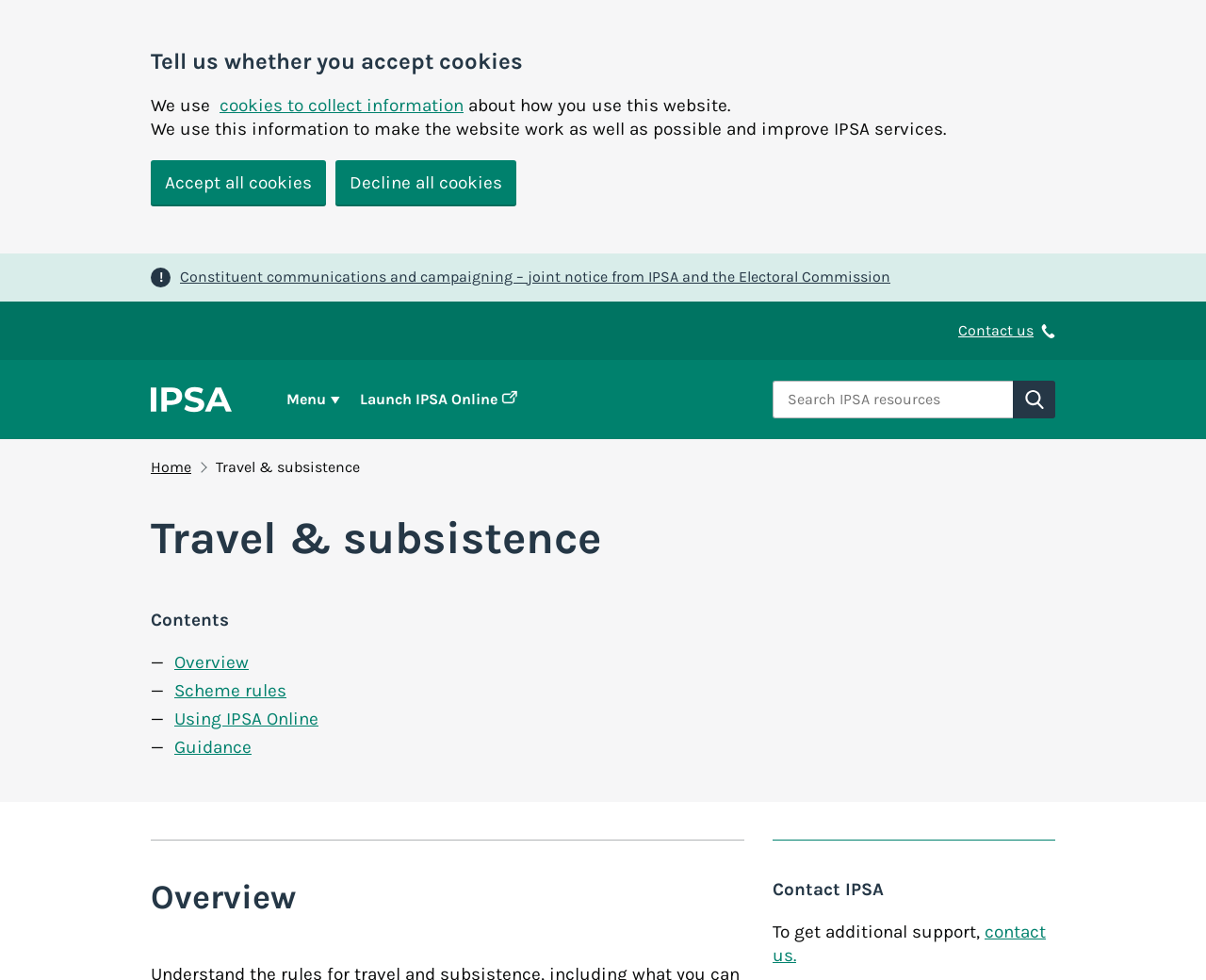Using details from the image, please answer the following question comprehensively:
What is the first item in the 'Page contents' navigation?

The 'Page contents' navigation is located below the 'Travel & subsistence' heading and the first item in the navigation is the 'Overview' link.